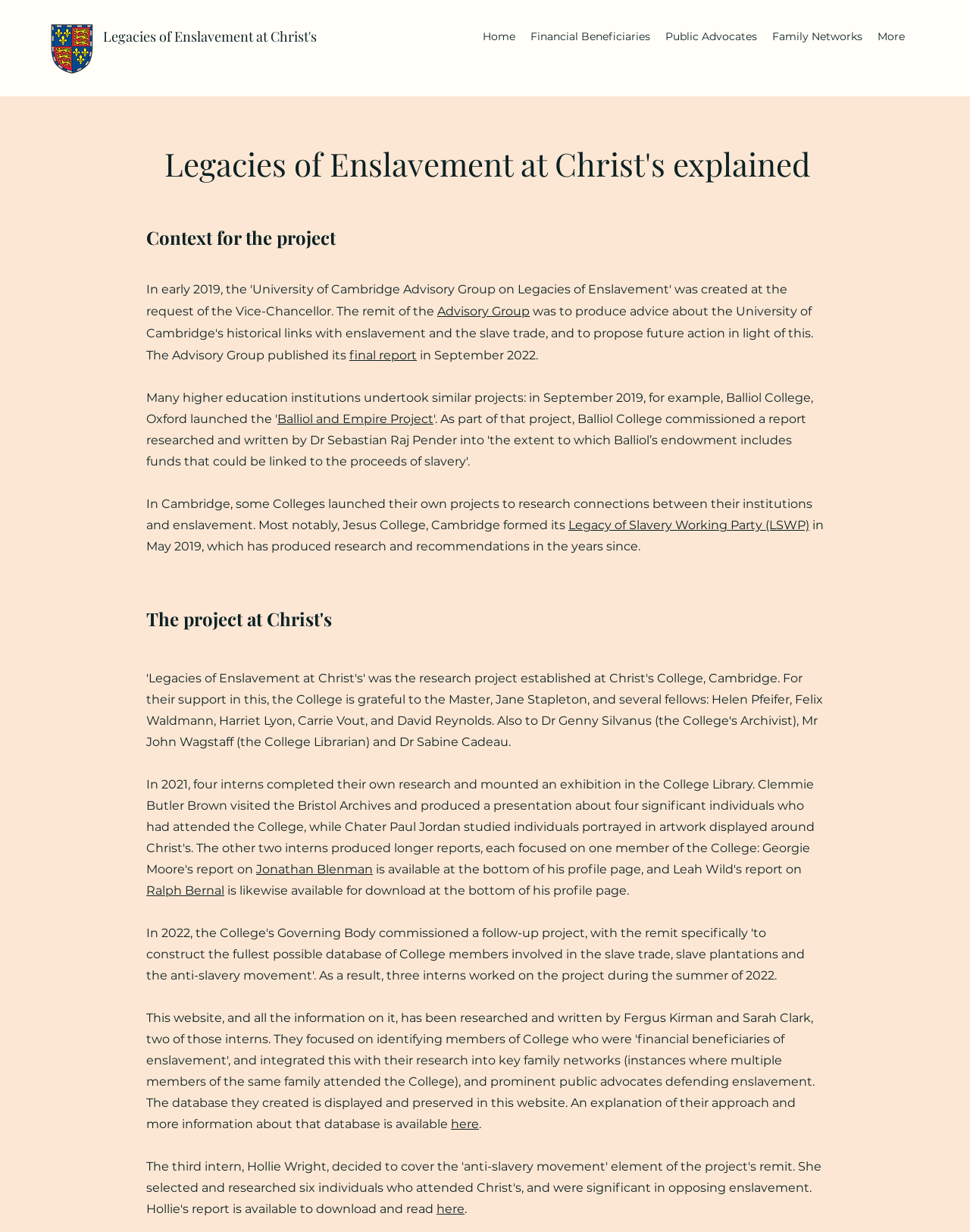Find the bounding box coordinates for the HTML element described in this sentence: "Our Services". Provide the coordinates as four float numbers between 0 and 1, in the format [left, top, right, bottom].

None